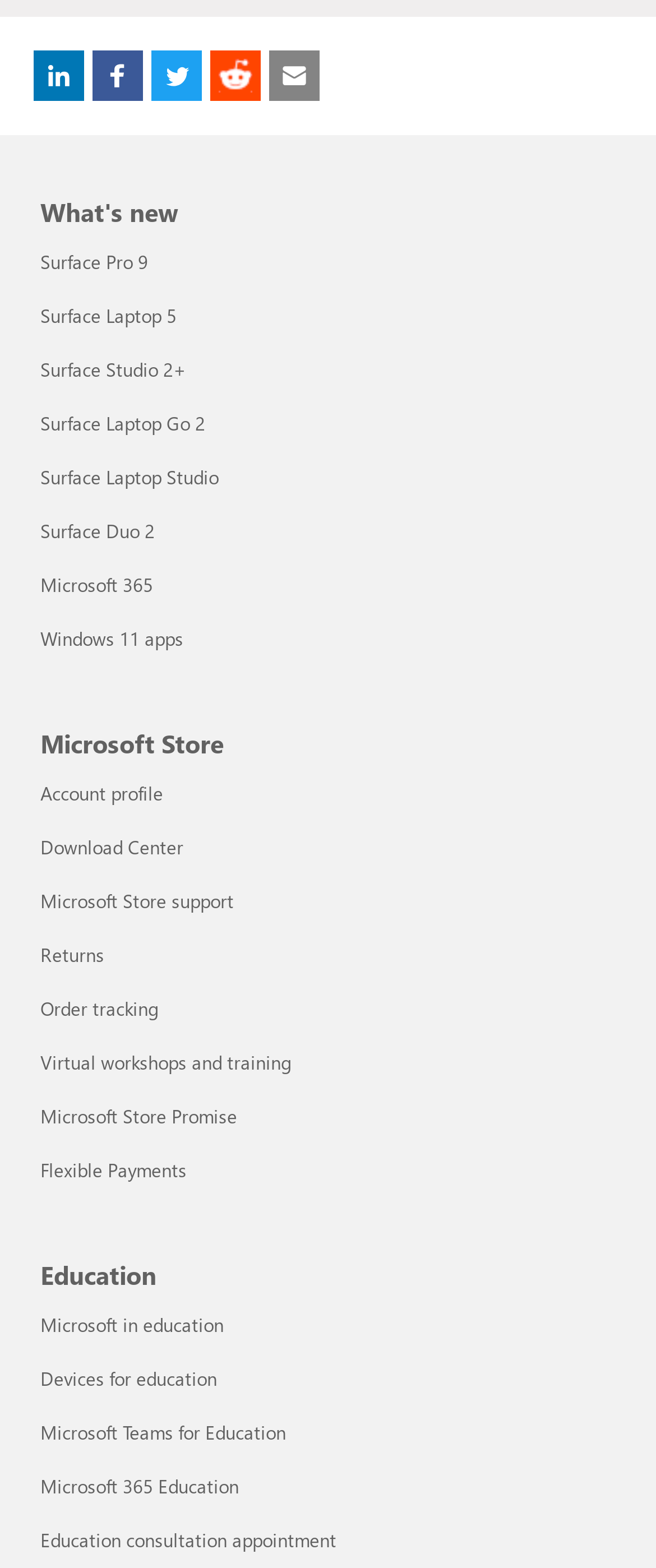Identify the bounding box of the UI element that matches this description: "Education consultation appointment".

[0.062, 0.974, 0.513, 0.99]